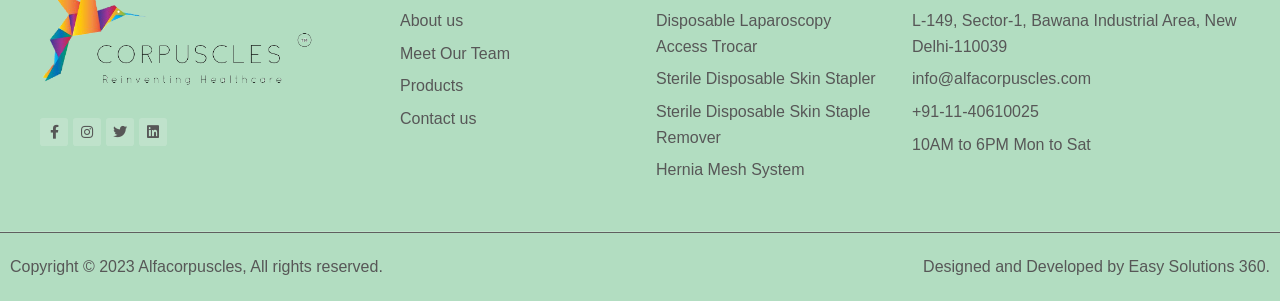Provide the bounding box coordinates of the section that needs to be clicked to accomplish the following instruction: "Visit the About us page."

[0.312, 0.027, 0.488, 0.112]